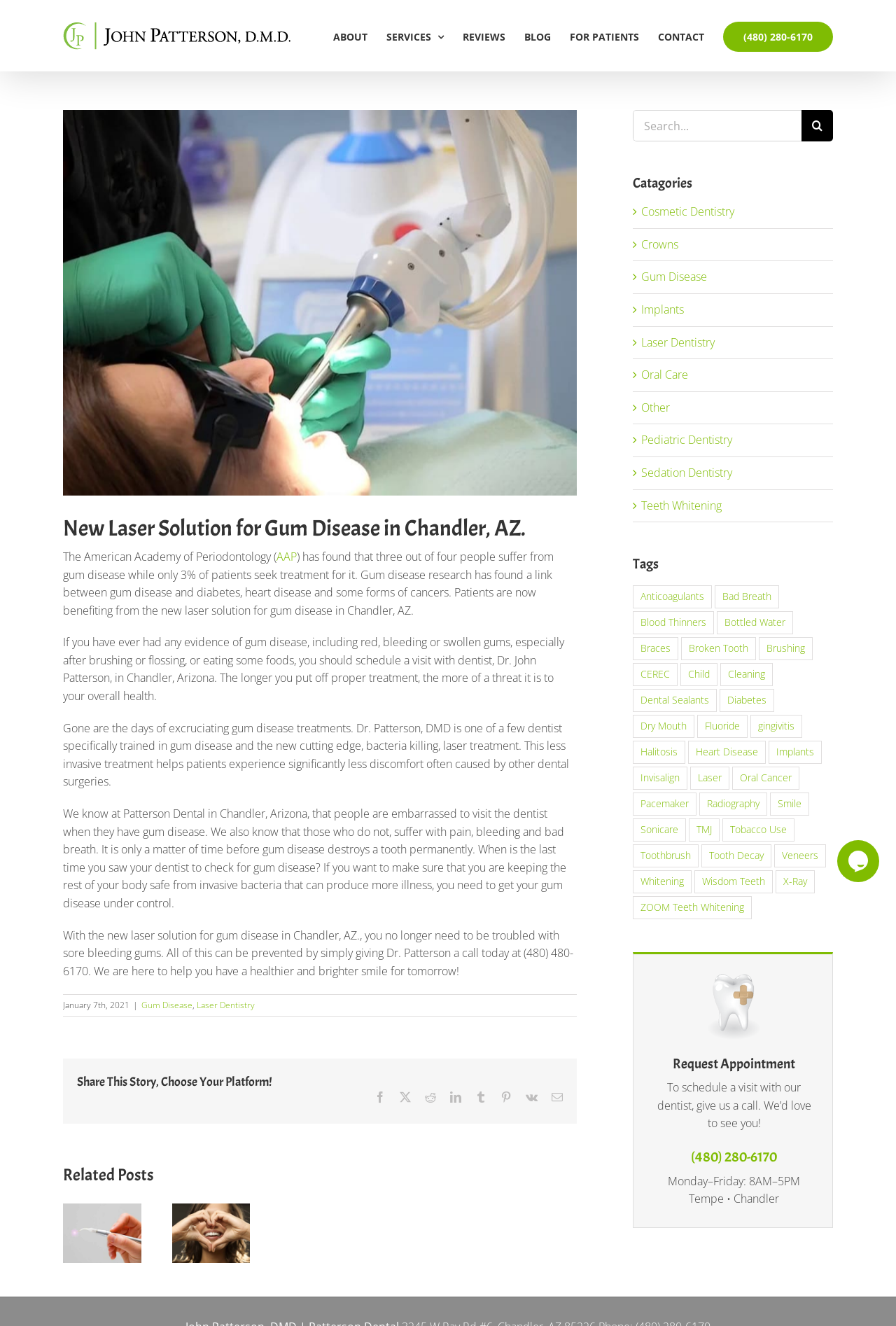For the following element description, predict the bounding box coordinates in the format (top-left x, top-left y, bottom-right x, bottom-right y). All values should be floating point numbers between 0 and 1. Description: alt="John Patterson, DMD Logo"

[0.07, 0.016, 0.325, 0.037]